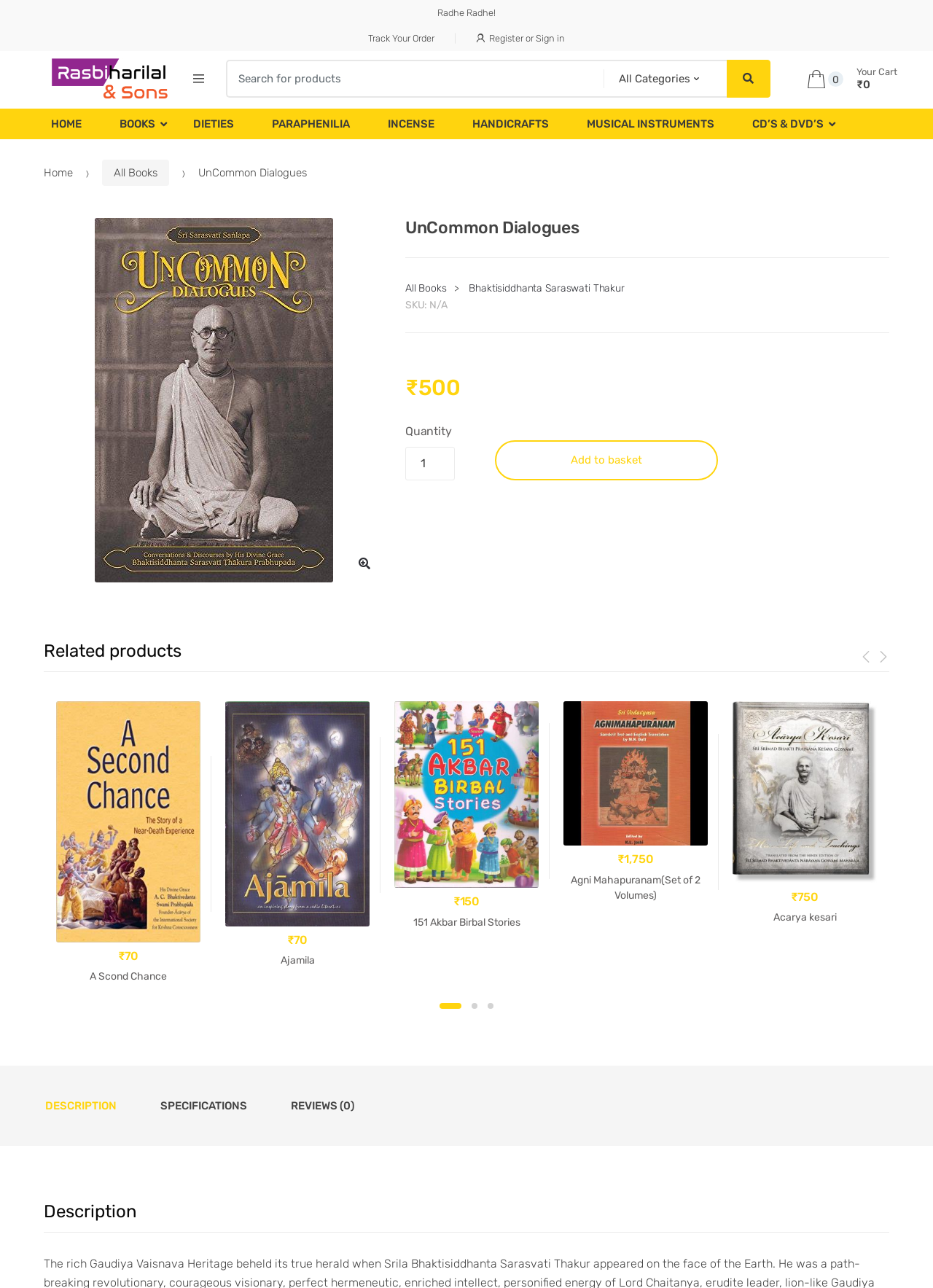Determine the bounding box coordinates of the clickable area required to perform the following instruction: "View related products". The coordinates should be represented as four float numbers between 0 and 1: [left, top, right, bottom].

[0.047, 0.498, 0.195, 0.514]